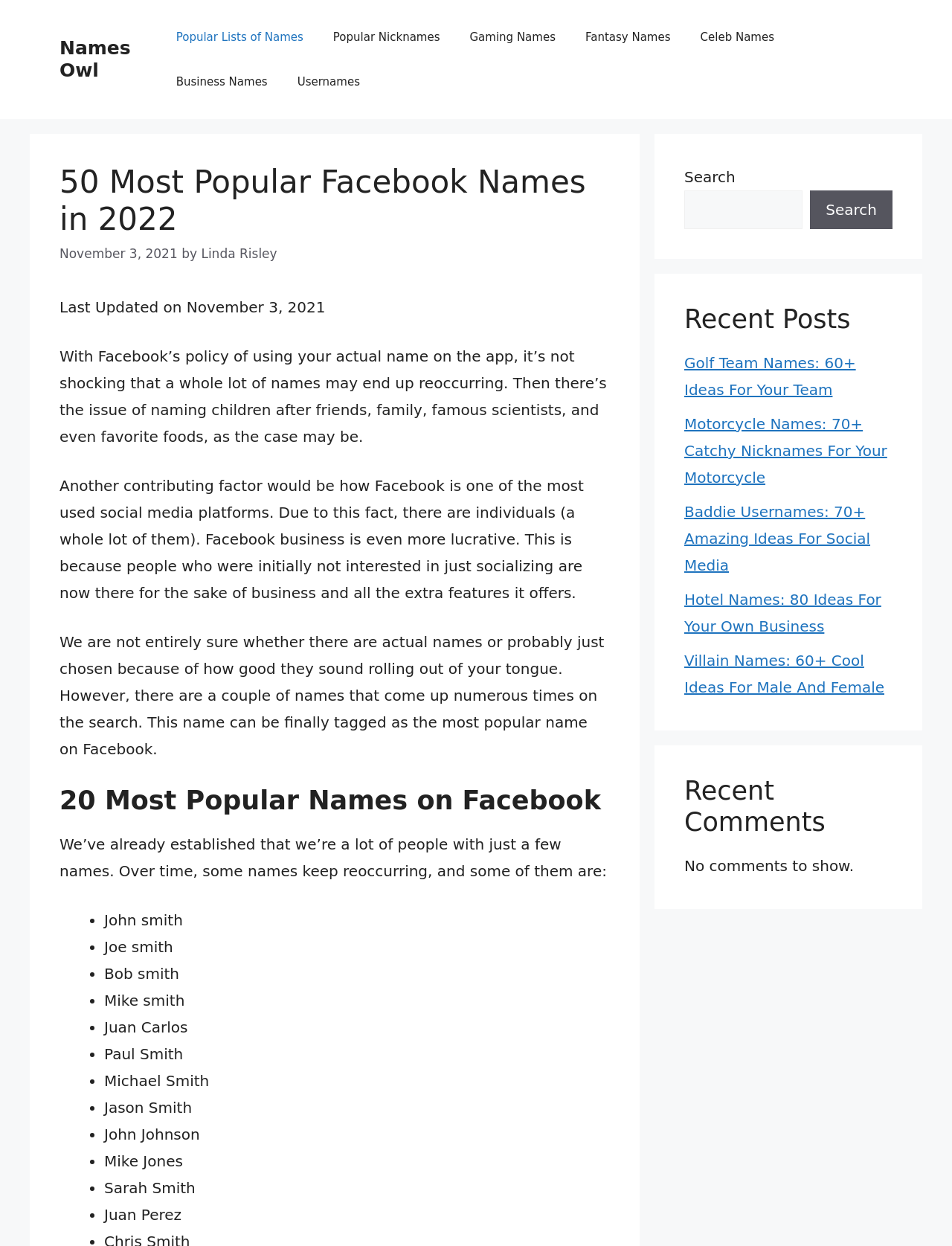Pinpoint the bounding box coordinates of the area that must be clicked to complete this instruction: "Check the 'Recent Posts' section".

[0.719, 0.244, 0.938, 0.269]